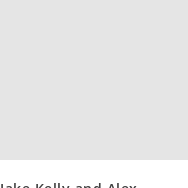On what date did Emley AFC win?
Based on the visual information, provide a detailed and comprehensive answer.

The caption provides the date of the event, which is February 13, 2023, indicating when Emley AFC returned to winning ways.